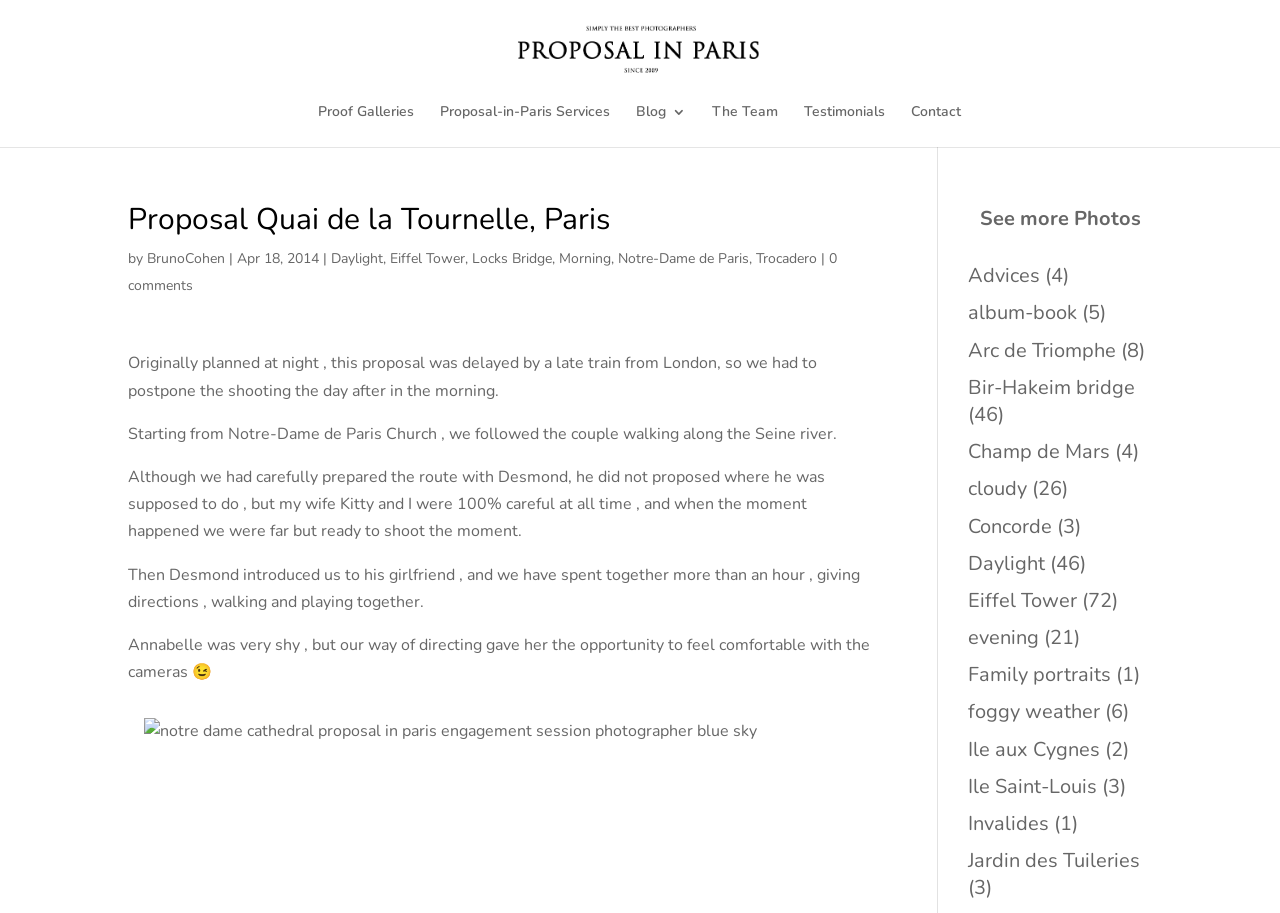Locate the bounding box coordinates of the element that needs to be clicked to carry out the instruction: "View the 'Proof Galleries'". The coordinates should be given as four float numbers ranging from 0 to 1, i.e., [left, top, right, bottom].

[0.248, 0.115, 0.323, 0.161]